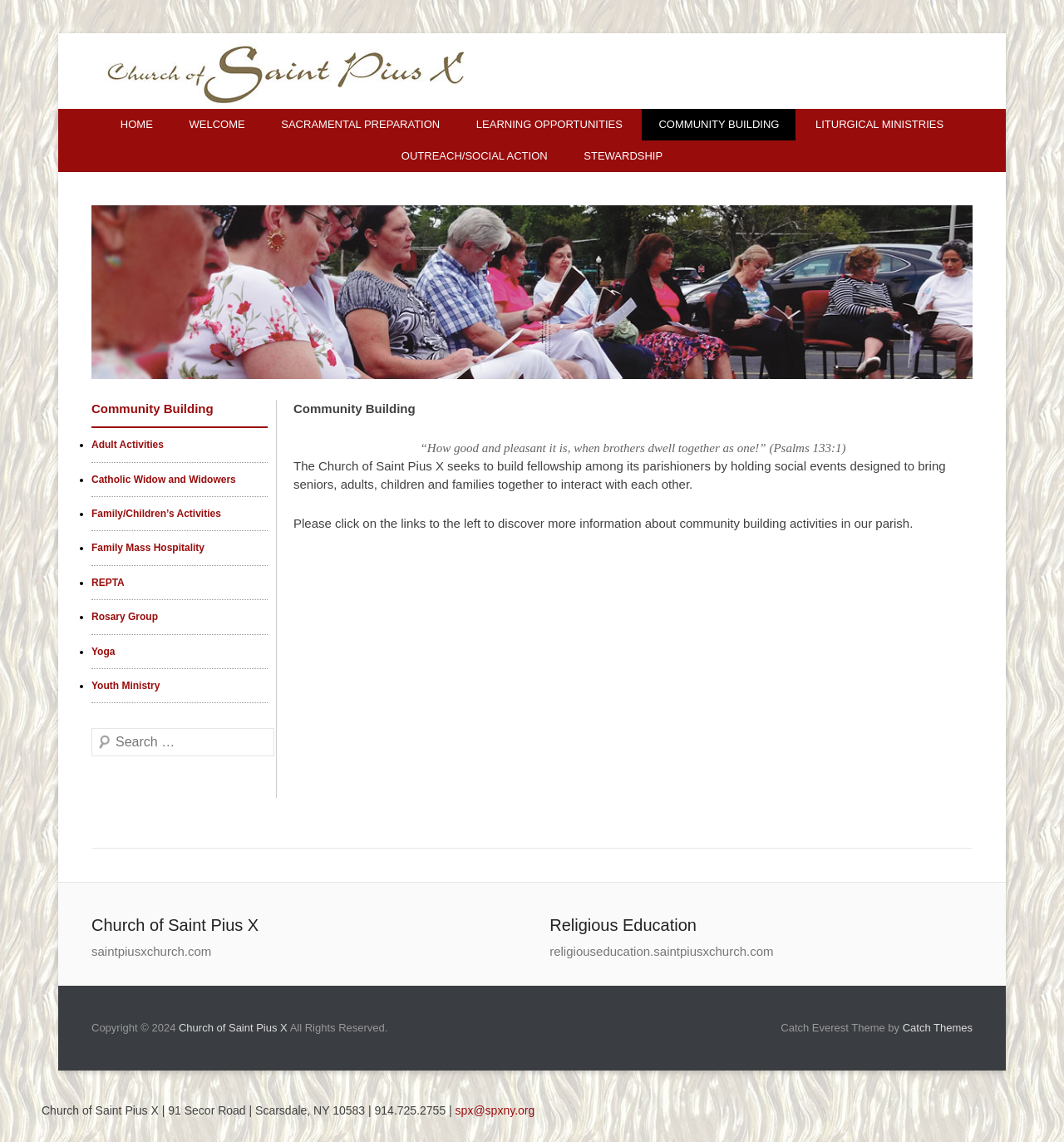Determine the bounding box coordinates of the region to click in order to accomplish the following instruction: "Search for something". Provide the coordinates as four float numbers between 0 and 1, specifically [left, top, right, bottom].

[0.086, 0.638, 0.252, 0.663]